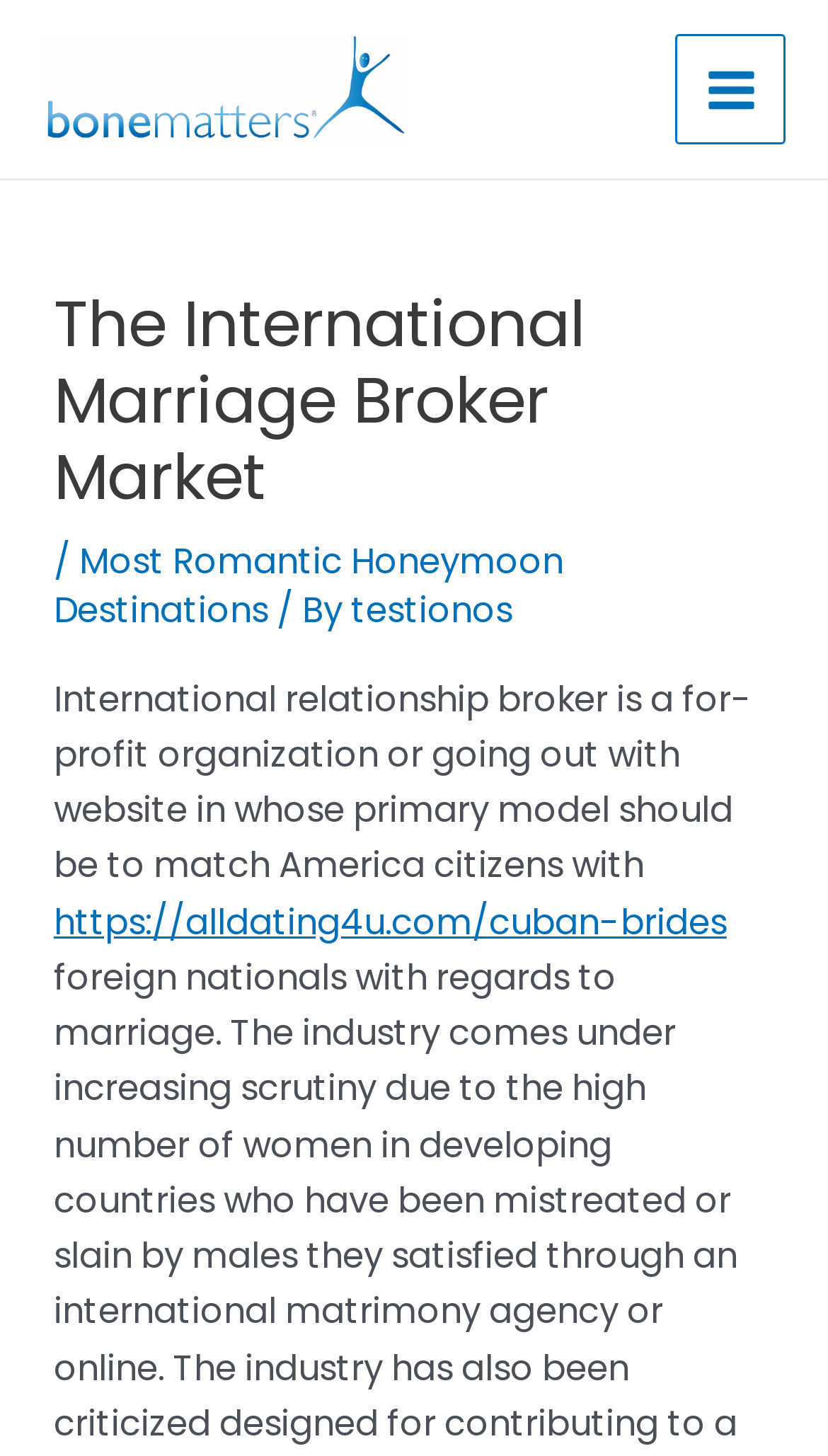Extract the primary header of the webpage and generate its text.

The International Marriage Broker Market